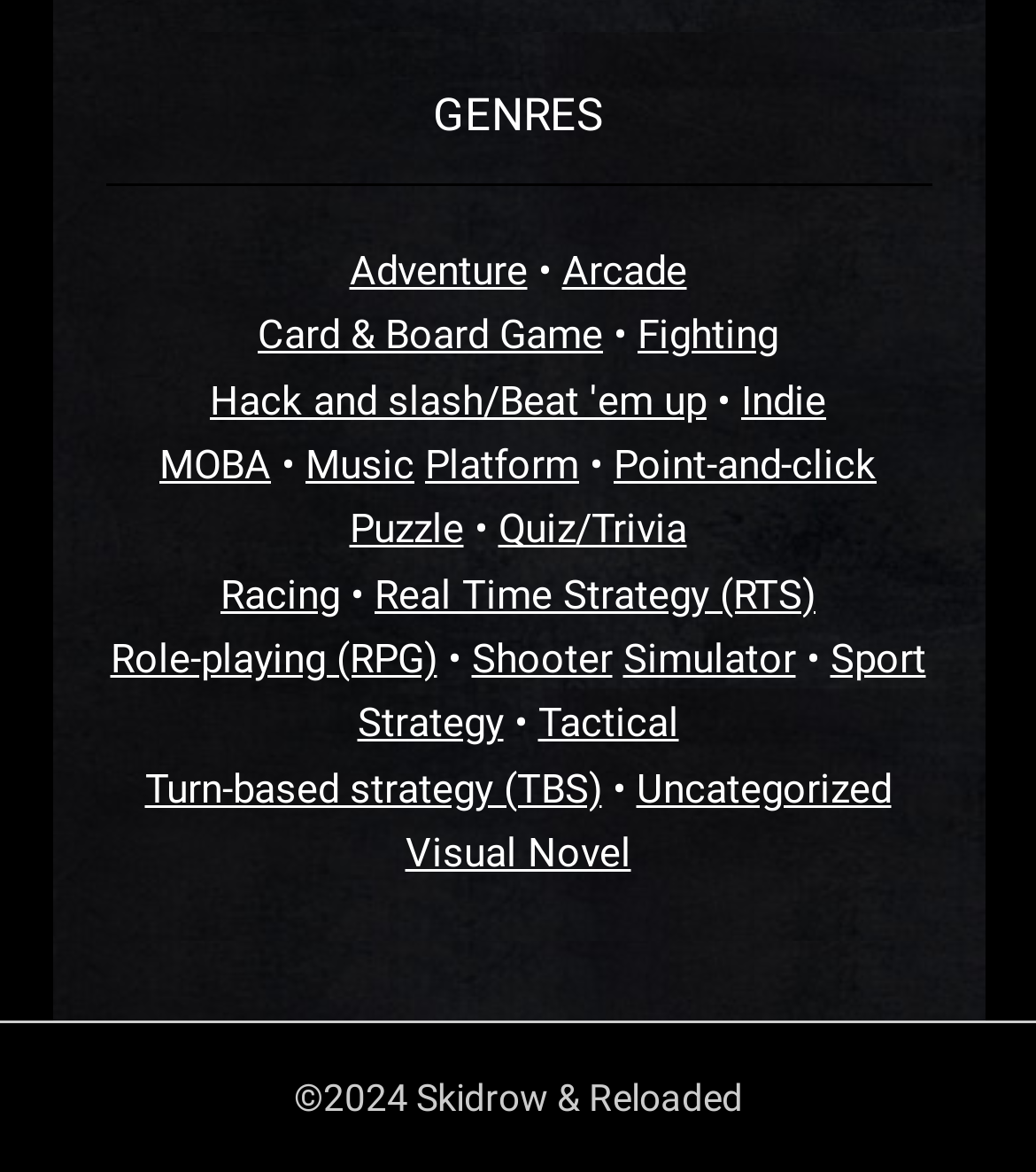From the webpage screenshot, predict the bounding box of the UI element that matches this description: "843-379-5006".

None